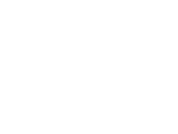Look at the image and give a detailed response to the following question: What is the topic of discussion?

According to the caption, Jason Scott is discussing significant federal changes to mortgage lending practices, implying that the topic of discussion revolves around mortgage-related issues.